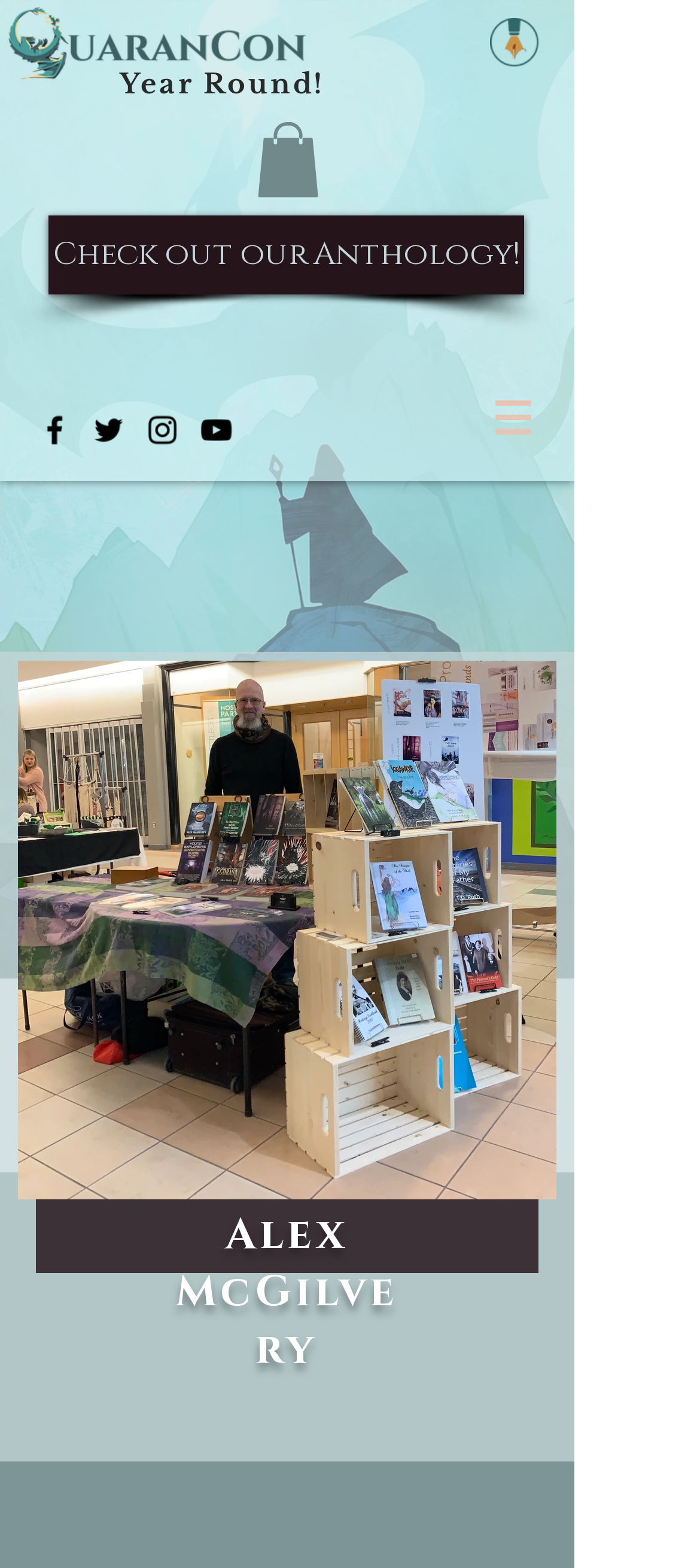Write an elaborate caption that captures the essence of the webpage.

The webpage is about Alex McGilvery, with a prominent logo of QCLogoA.png at the top right corner. Below the logo, there is another image, Teal_YellowHighlight_edited.png, which spans across the top left section of the page. 

On the top middle section, there is a link to an anthology, "Check out our Anthology!". 

To the left of the anthology link, there is a social bar with four social media icons: Facebook, Twitter, Instagram, and YouTube. Each icon is a separate link.

On the top right section, there is a navigation menu labeled "Site" with a dropdown button. The button has an image, but its description is not provided.

Below the navigation menu, there is a large button that spans across the majority of the page, but its description is not provided.

At the bottom of the page, there is a large heading that reads "Alex McGilvery", which is likely the title of the page or the author's name.